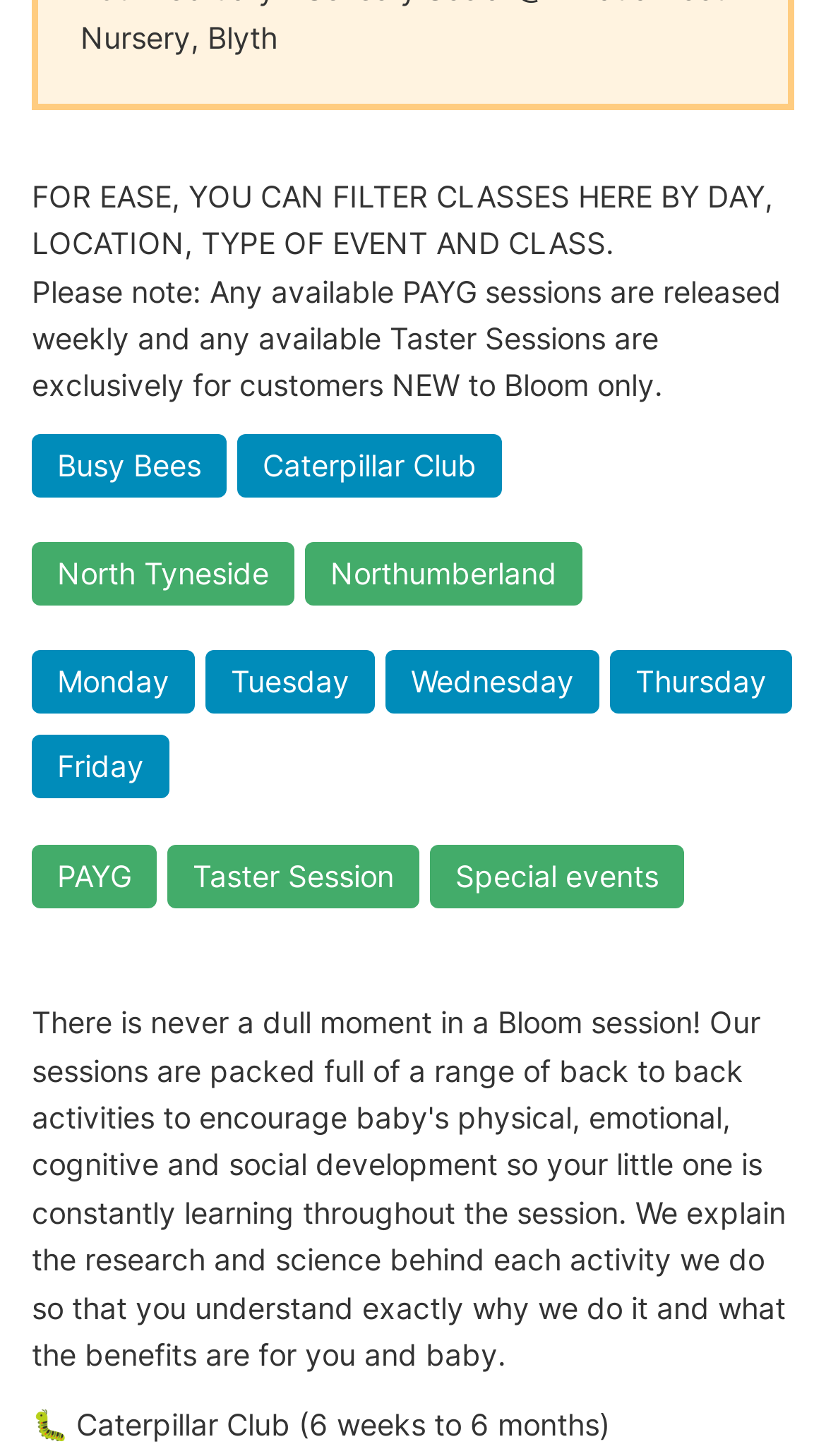How many types of events are available?
Answer the question with as much detail as possible.

The webpage provides links to three types of events, 'PAYG', 'Taster Session', and 'Special events', which suggests that there are three types of events available.